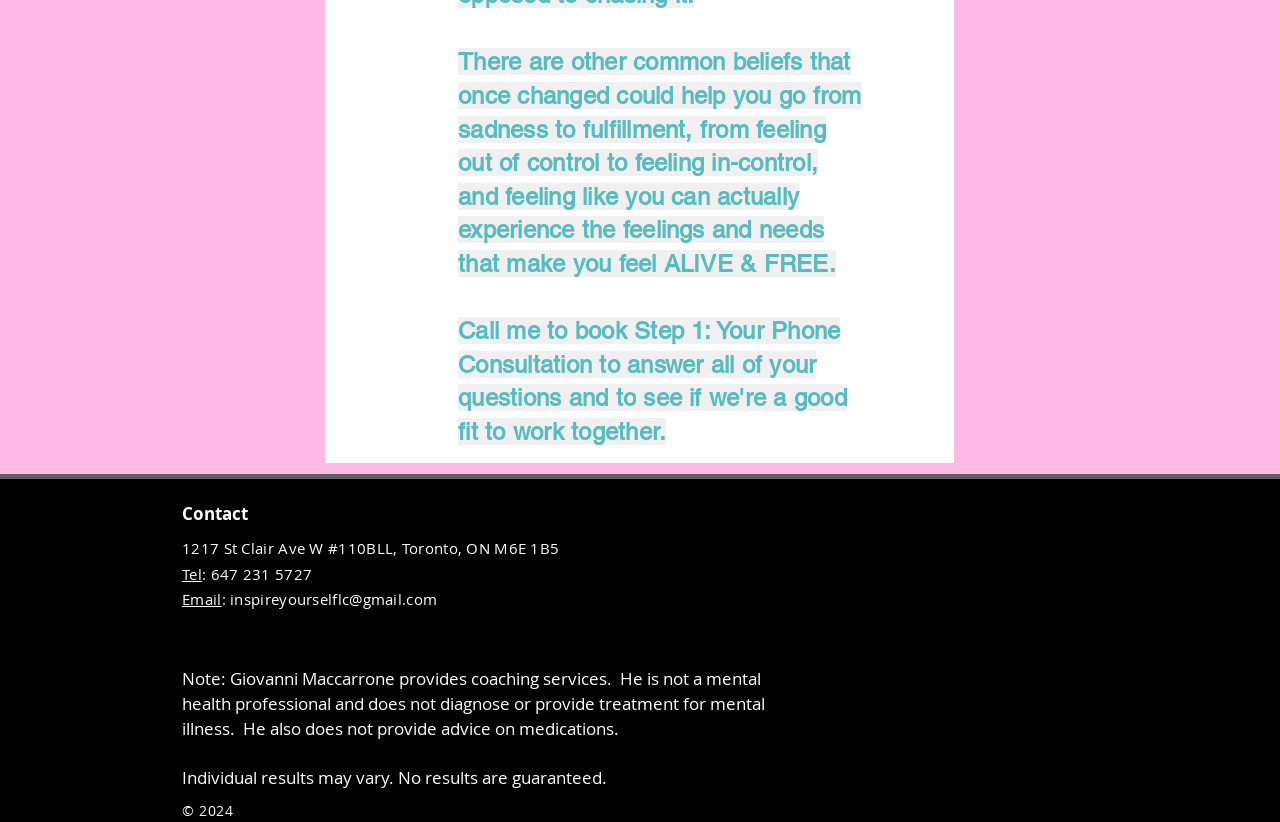Can you look at the image and give a comprehensive answer to the question:
What social media platforms are listed?

The social media platforms are listed in a section labeled 'Social Bar' at the bottom of the page, and they include links to the coach's profiles on Youtube, TikTok, LinkedIn, and Instagram.